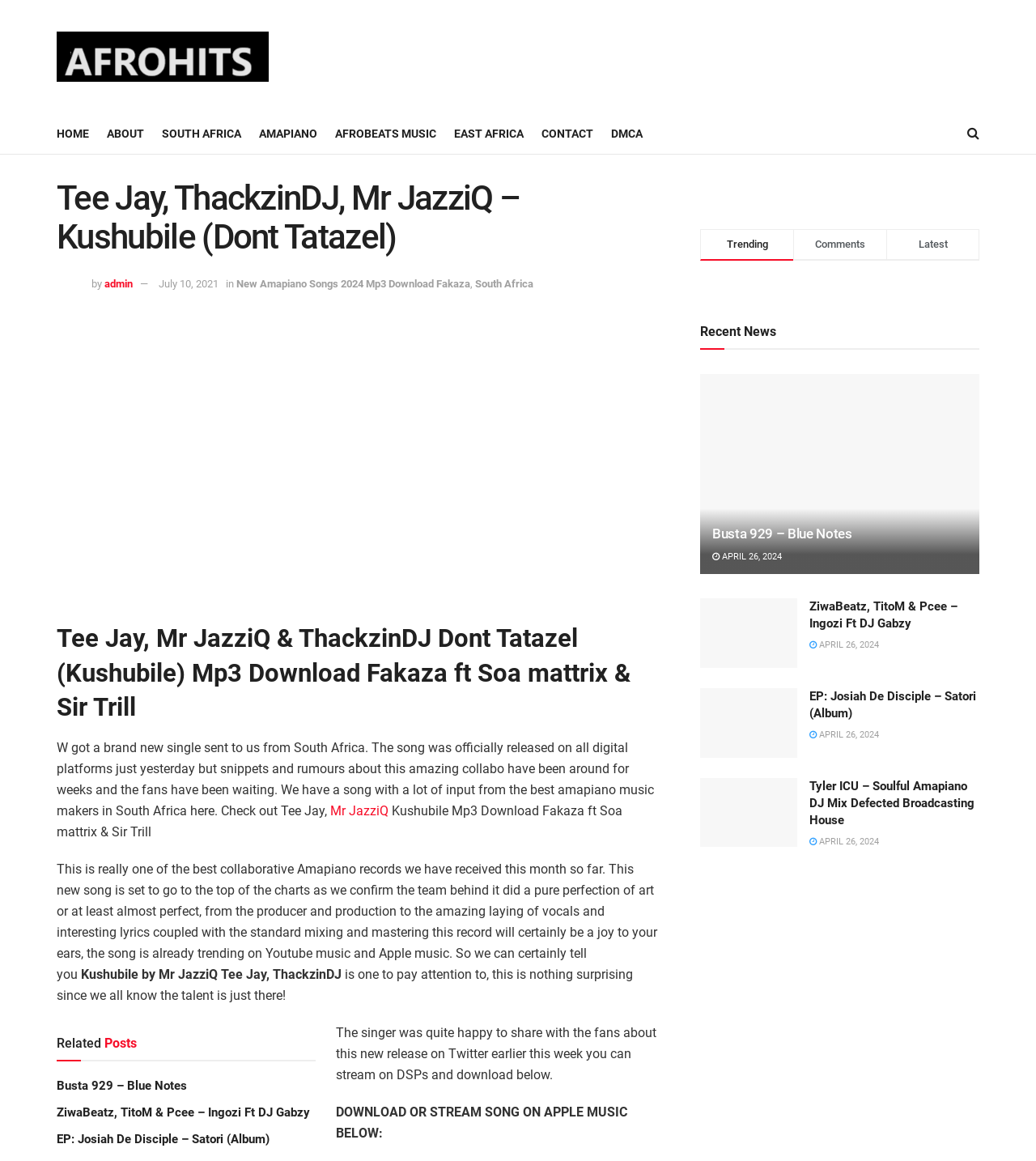How many related posts are listed?
Respond to the question with a single word or phrase according to the image.

3